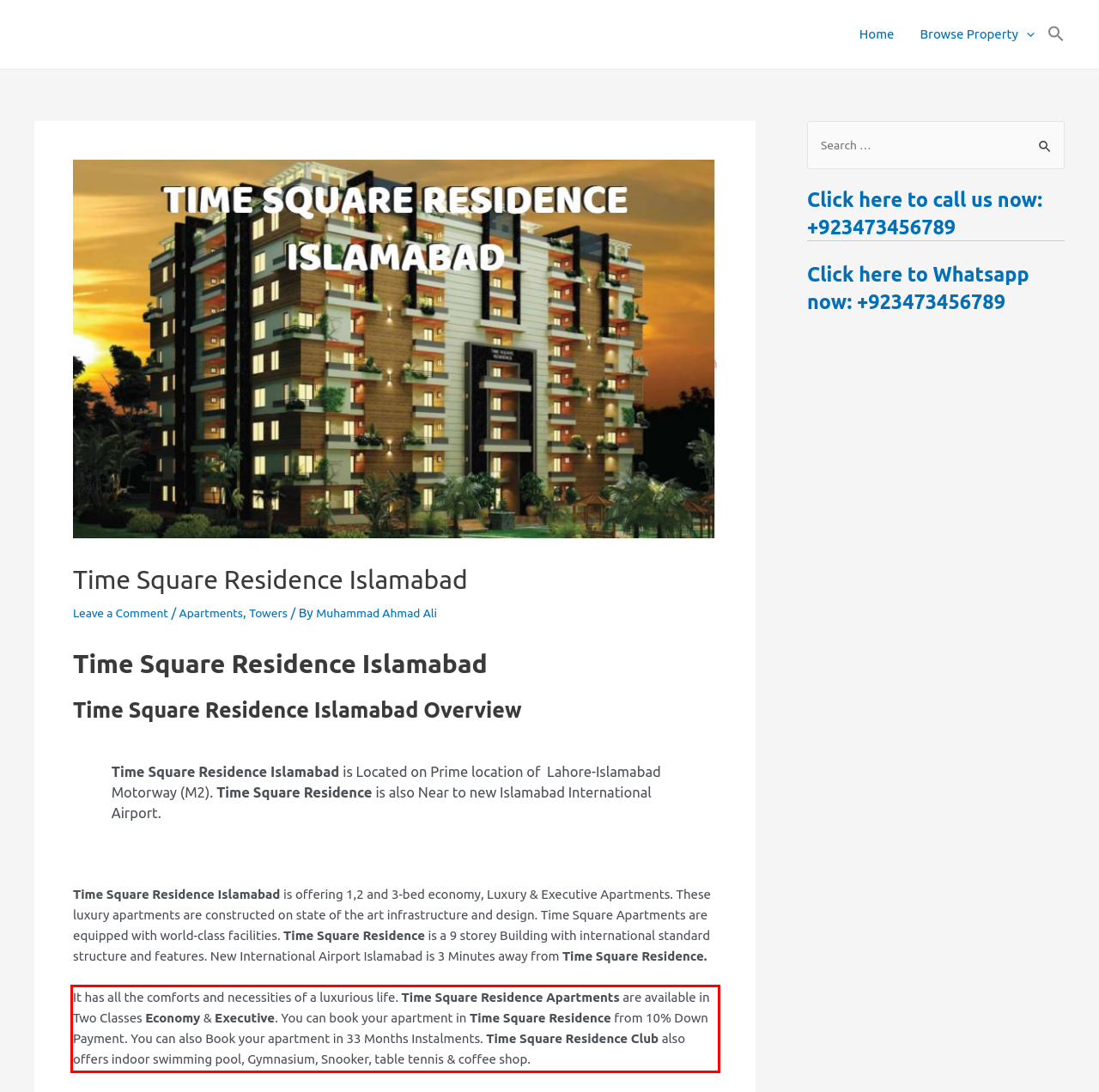You have a screenshot of a webpage with a UI element highlighted by a red bounding box. Use OCR to obtain the text within this highlighted area.

It has all the comforts and necessities of a luxurious life. Time Square Residence Apartments are available in Two Classes Economy & Executive. You can book your apartment in Time Square Residence from 10% Down Payment. You can also Book your apartment in 33 Months Instalments. Time Square Residence Club also offers indoor swimming pool, Gymnasium, Snooker, table tennis & coffee shop.